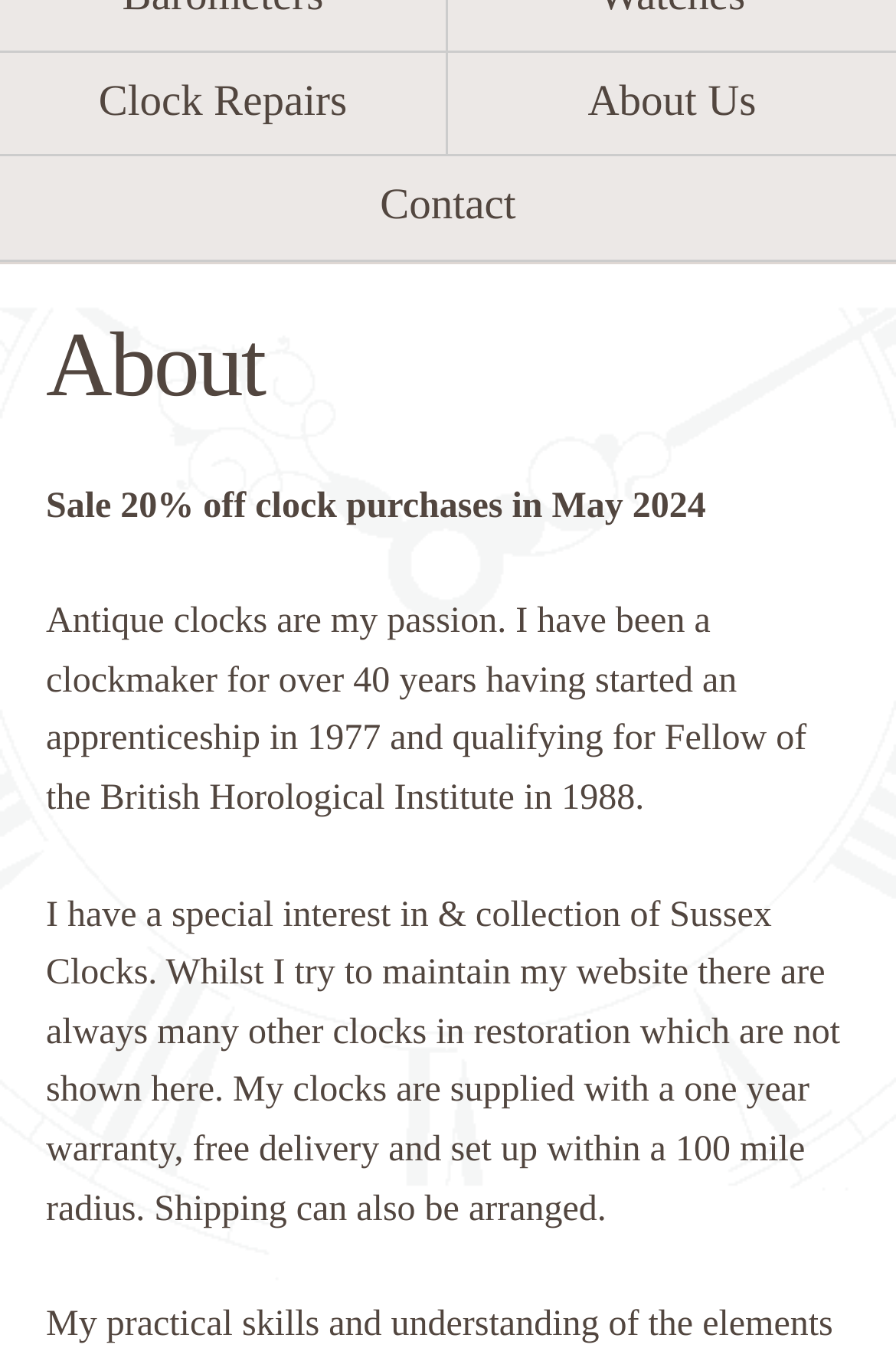Given the webpage screenshot and the description, determine the bounding box coordinates (top-left x, top-left y, bottom-right x, bottom-right y) that define the location of the UI element matching this description: Contact

[0.0, 0.115, 1.0, 0.192]